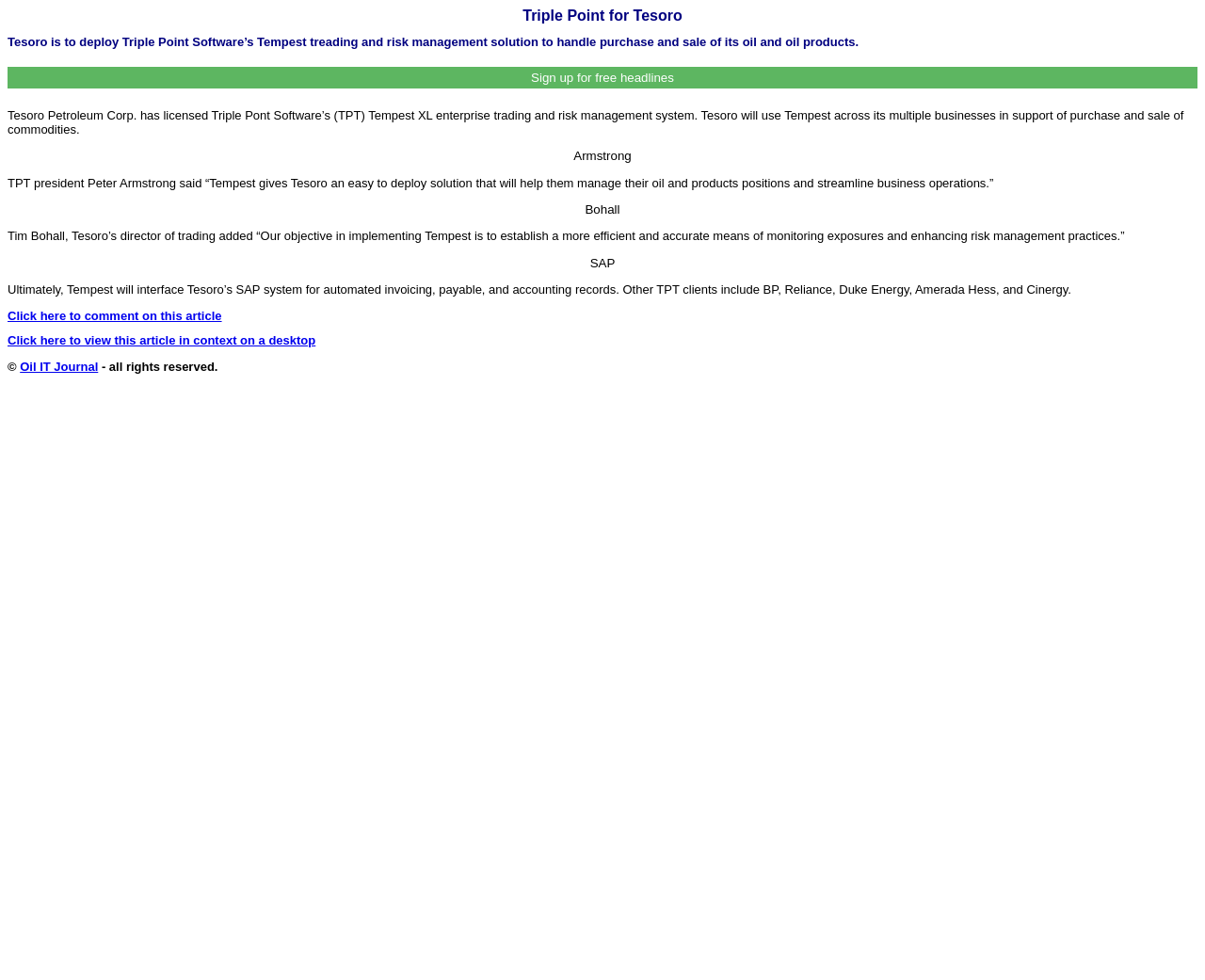Please find and report the primary heading text from the webpage.

Triple Point for Tesoro